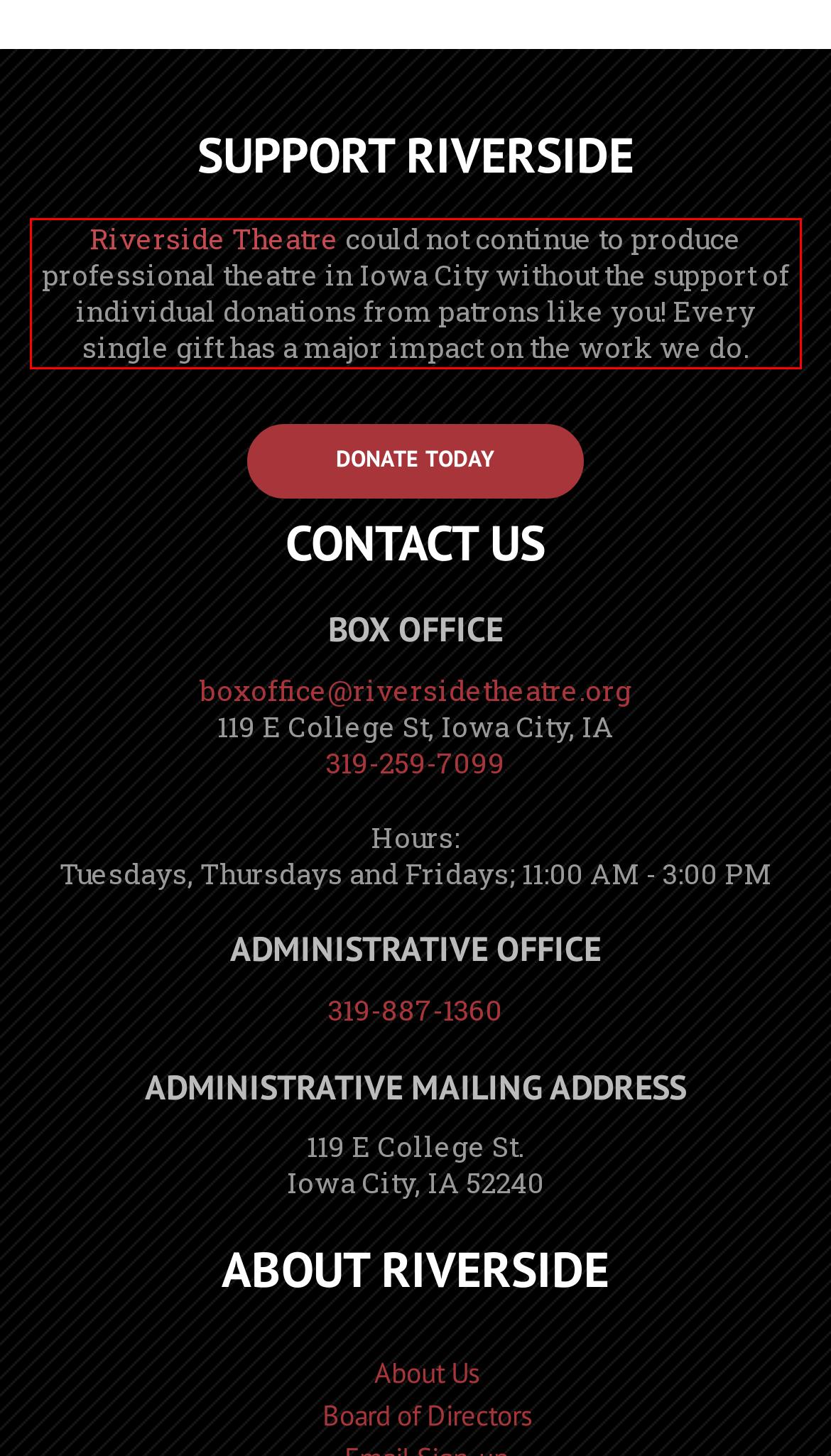Given a webpage screenshot, identify the text inside the red bounding box using OCR and extract it.

Riverside Theatre could not continue to produce professional theatre in Iowa City without the support of individual donations from patrons like you! Every single gift has a major impact on the work we do.